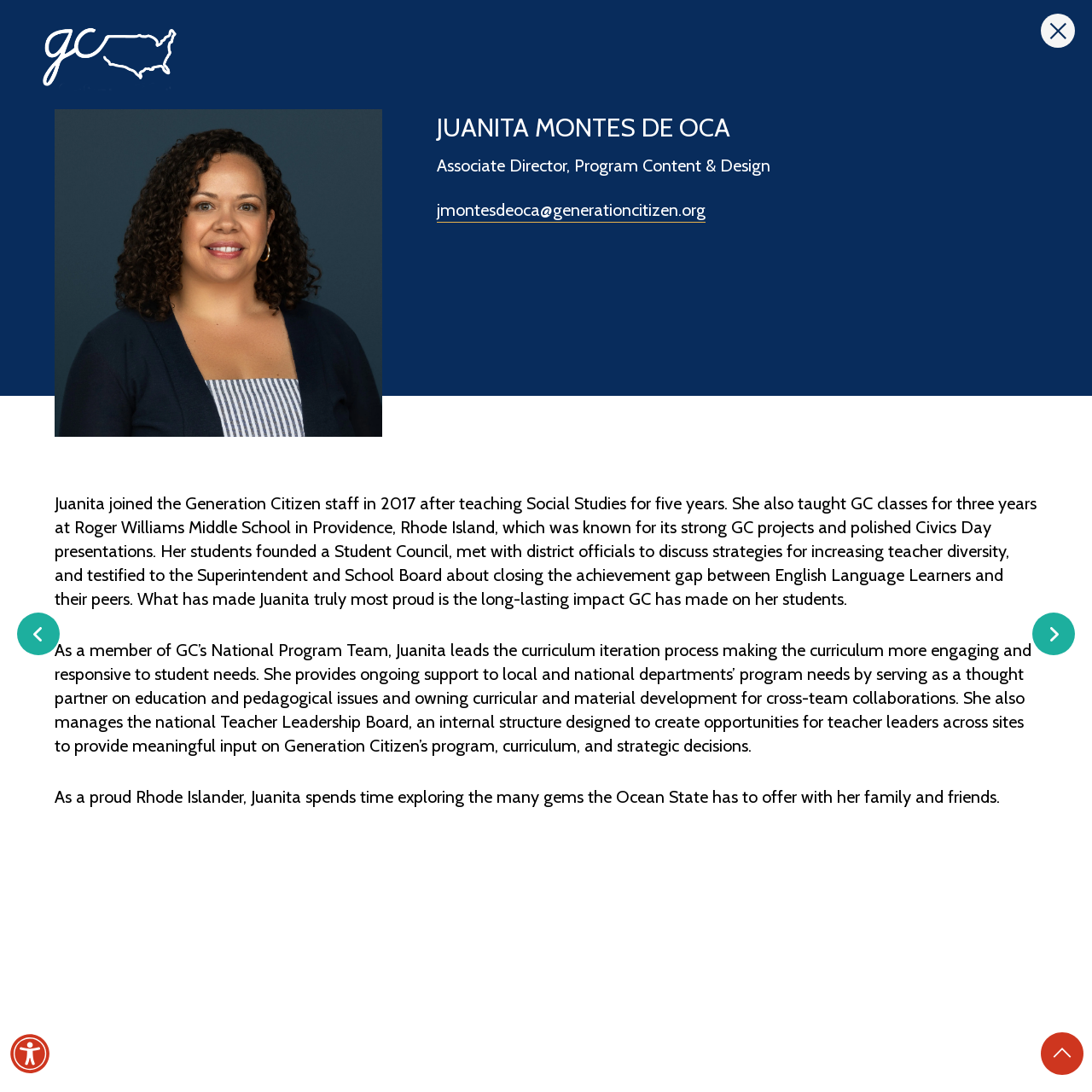Write an extensive caption that covers every aspect of the webpage.

This webpage is about Juanita Montes De Oca, an Associate Director at Generation Citizen. At the top left, there is a link to Generation Citizen's website, accompanied by a small image of their logo. Below this, there is a larger image of Juanita Montes De Oca. Her name, "JUANITA MONTES DE OCA", is displayed prominently in a horizontal block, followed by her title, "Associate Director, Program Content & Design". 

To the right of her name and title, there is a link to her email address, "jmontesdeoca@generationcitizen.org". Below this, there is a block of text that describes Juanita's background, including her experience teaching Social Studies and her work with Generation Citizen. This text is divided into three paragraphs, each describing a different aspect of her work and experience.

On the top right, there is a small "Close" button, accompanied by an image. At the bottom of the page, there are three links to other staff members, Carolyn O'Neil and Kaye Kumiko Michalak, each accompanied by a small image. There is also an "Accessibility" button and a "Back to Top" button, both accompanied by images. 

In the middle of the page, there is a large block of text that describes Juanita's work with Generation Citizen, including her role in curriculum development and her management of the national Teacher Leadership Board. Below this, there is a shorter block of text that describes her personal life, including her love for exploring Rhode Island with her family and friends.

Finally, there is a large image with a "Teaser+Announcement+w+LOGO" caption, accompanied by a "close" button and a small image.